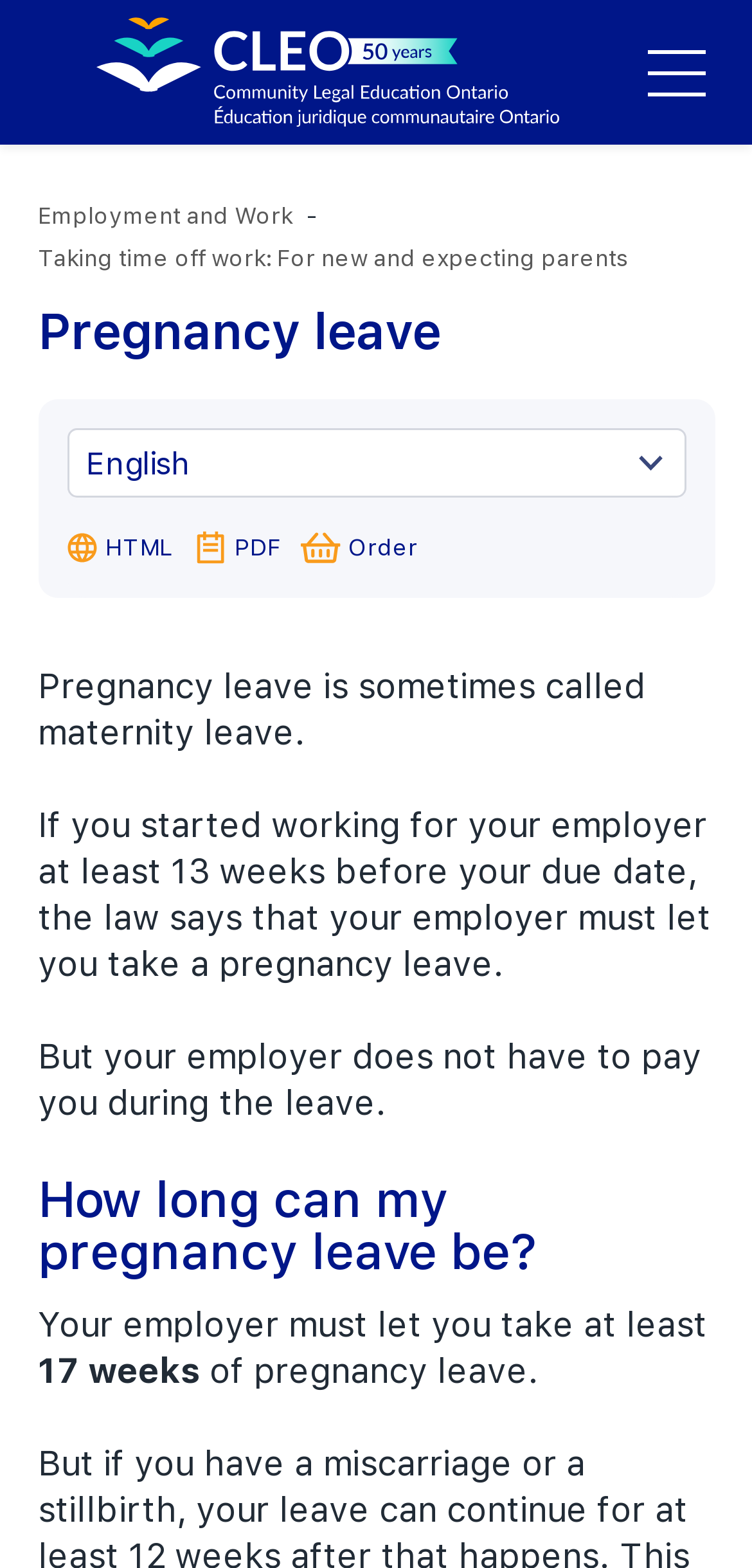Please identify the bounding box coordinates of the element's region that should be clicked to execute the following instruction: "Click the link to Community Legal Education Ontario". The bounding box coordinates must be four float numbers between 0 and 1, i.e., [left, top, right, bottom].

[0.128, 0.0, 0.744, 0.092]